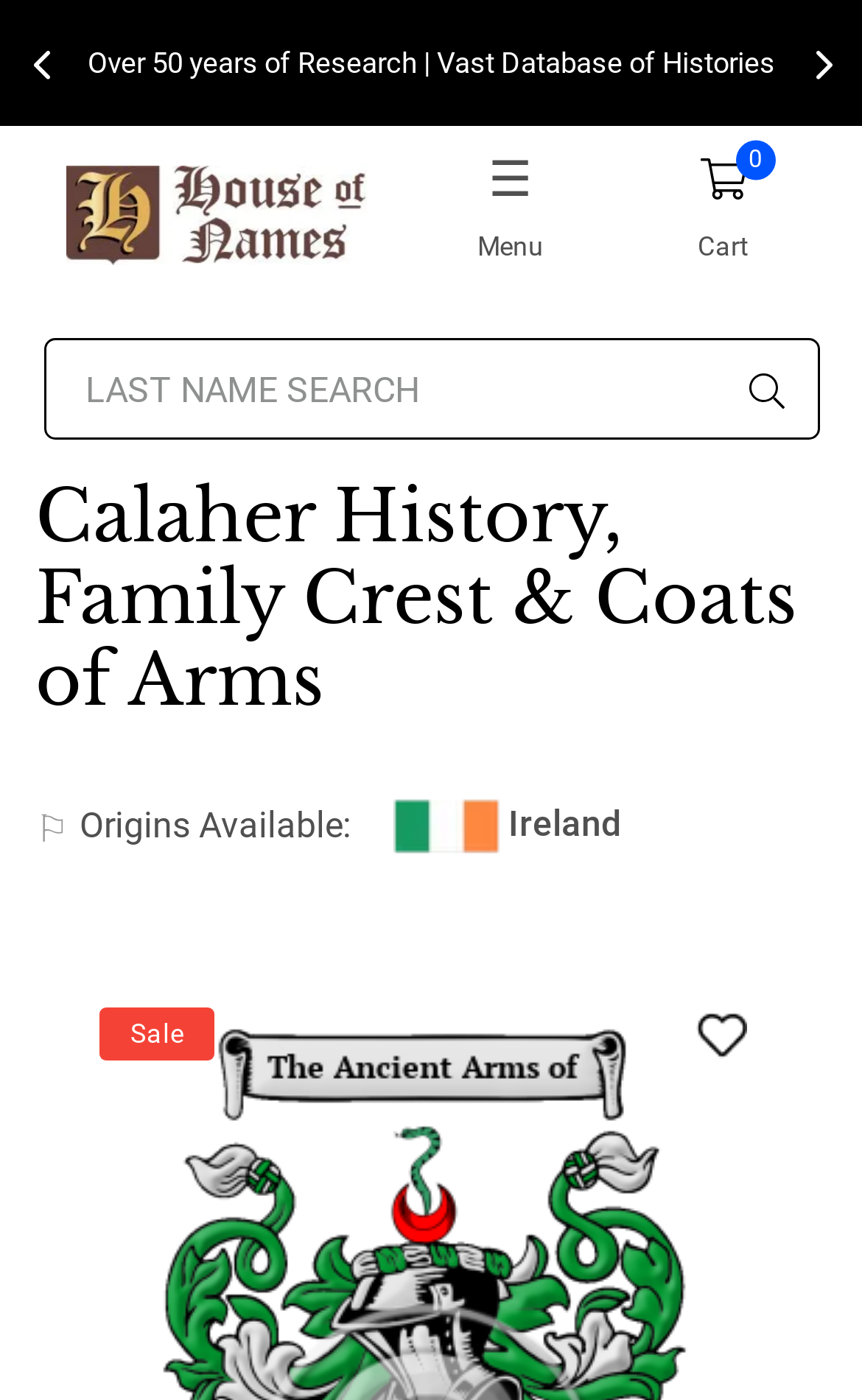What is the current sale status?
Please answer the question with as much detail and depth as you can.

I found the answer by examining the static text element with the text 'Sale', which indicates that there is a sale currently ongoing.